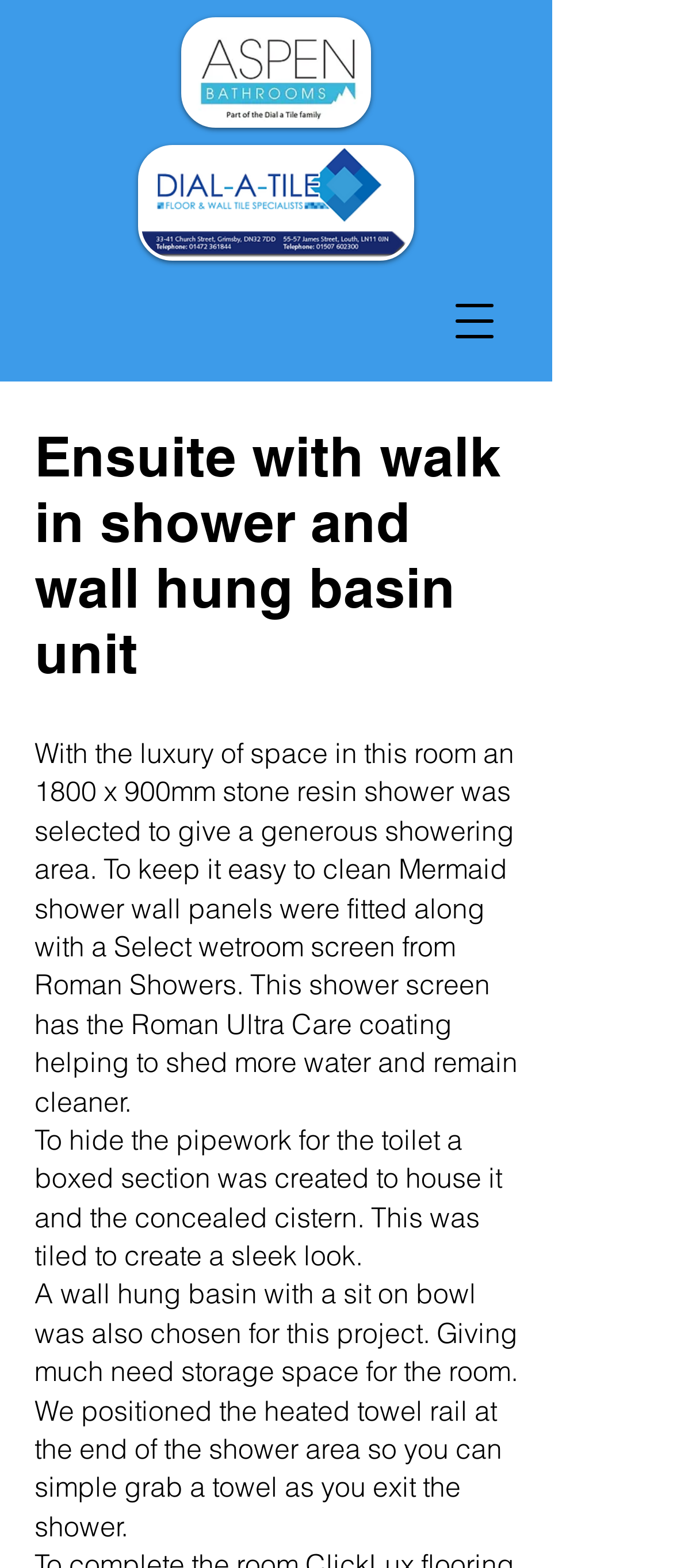Calculate the bounding box coordinates of the UI element given the description: "aria-label="Open navigation menu"".

[0.641, 0.177, 0.769, 0.232]